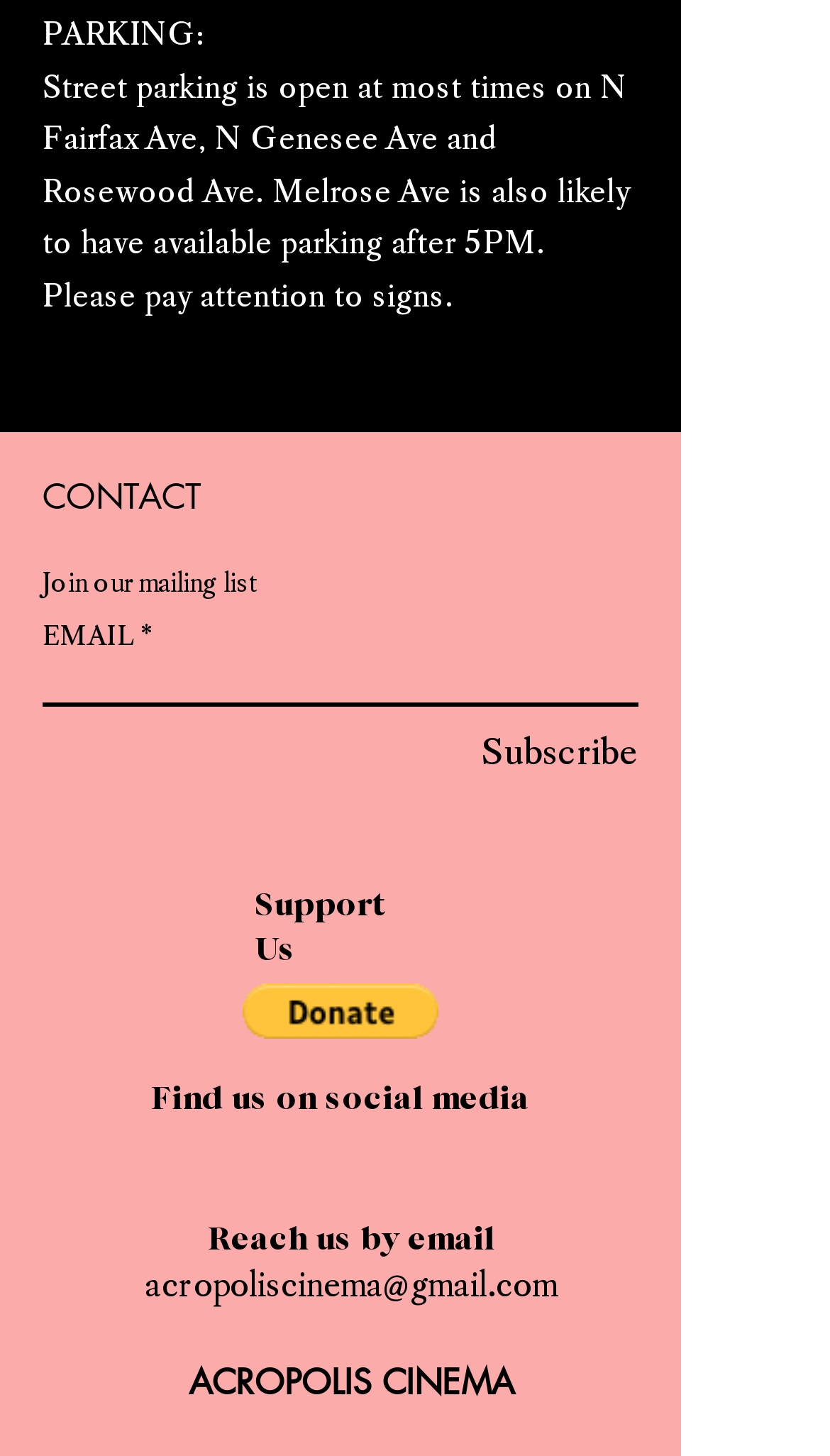Please identify the coordinates of the bounding box that should be clicked to fulfill this instruction: "Send an email to acropoliscinema@gmail.com".

[0.174, 0.872, 0.672, 0.898]